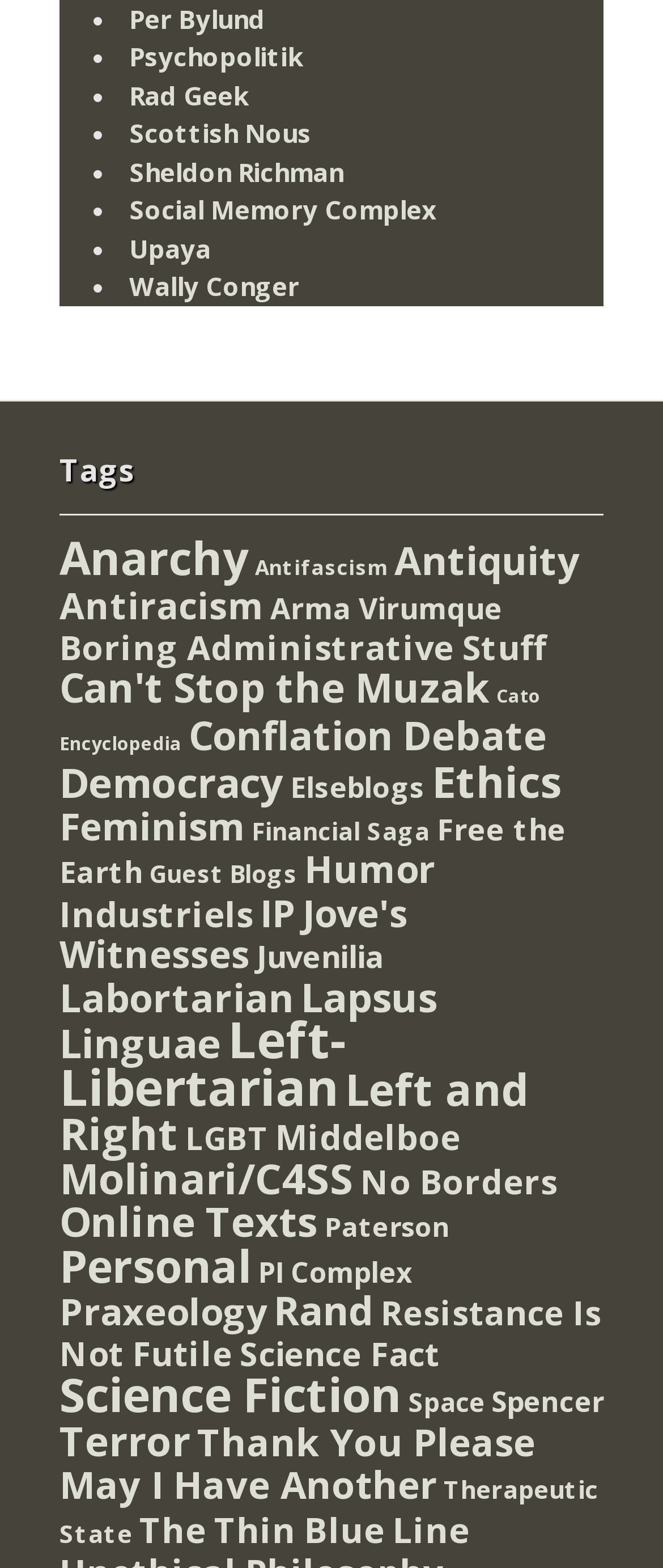Determine the bounding box of the UI component based on this description: "Can't Stop the Muzak". The bounding box coordinates should be four float values between 0 and 1, i.e., [left, top, right, bottom].

[0.09, 0.421, 0.738, 0.456]